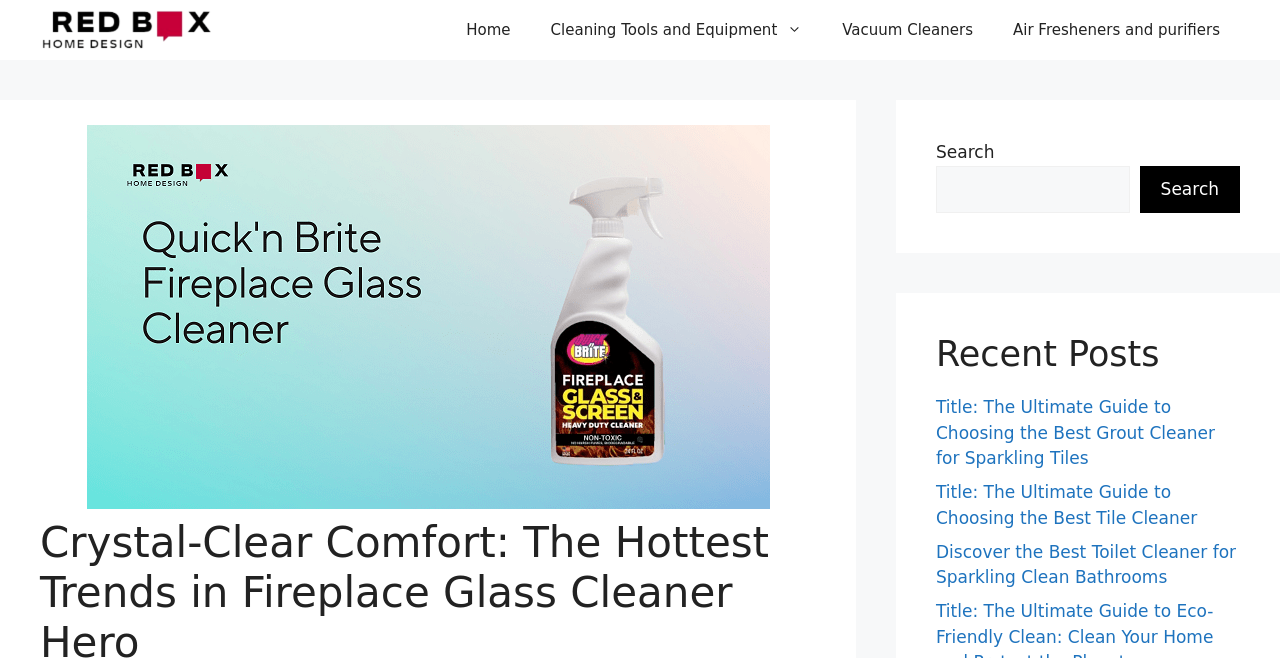Provide the bounding box coordinates of the HTML element described by the text: "Search". The coordinates should be in the format [left, top, right, bottom] with values between 0 and 1.

[0.89, 0.252, 0.969, 0.324]